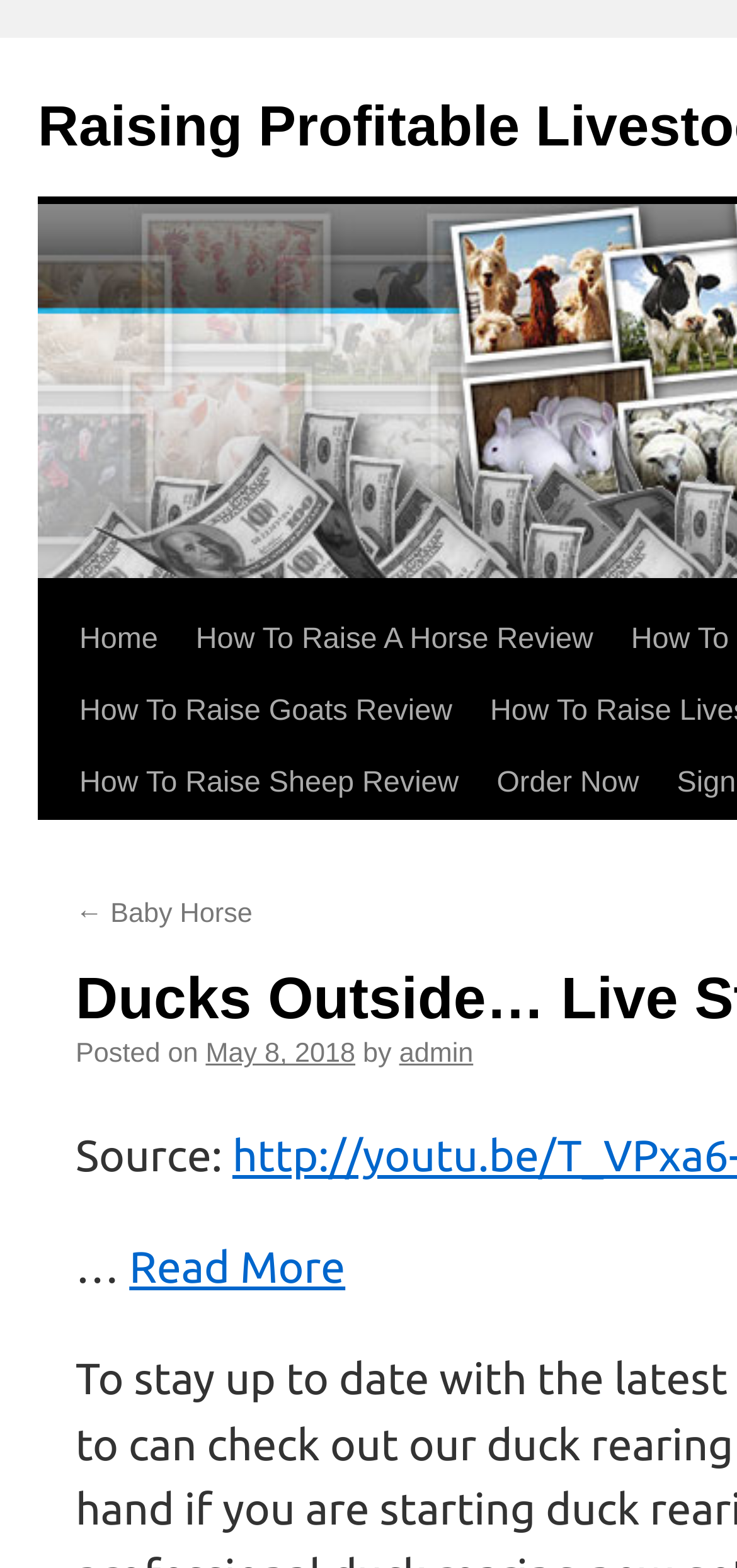Provide a thorough description of the webpage's content and layout.

The webpage appears to be a blog post or article about raising livestock, specifically ducks. At the top of the page, there is a navigation menu with links to "Home", "How To Raise A Horse Review", "How To Raise Goats Review", and "How To Raise Sheep Review". The "Order Now" button is located to the right of these links.

Below the navigation menu, there is a section with a link to "Baby Horse" and a static text "Posted on" followed by a link to the date "May 8, 2018". The author's name, "admin", is mentioned next to the date.

The main content of the page starts with a static text "Source:" followed by a link to a YouTube video. There is a brief summary or description of the video, and a "Read More" link at the bottom of the section.

There are no images on the page, but the layout is organized with clear headings and concise text. The links and buttons are strategically placed to guide the user's attention. Overall, the webpage appears to be informative and easy to navigate.